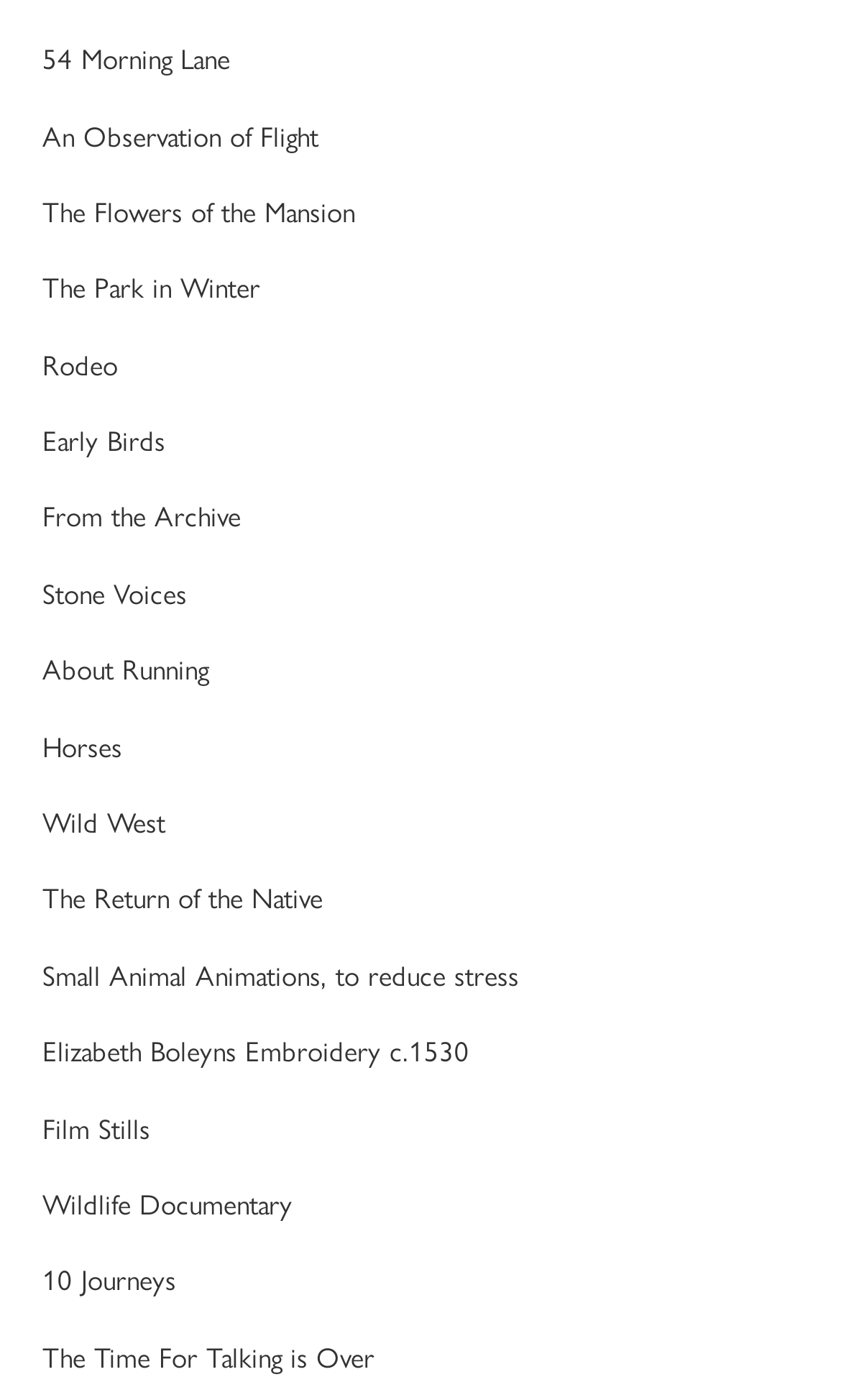What is the theme of 'The Return of the Native'?
Please use the visual content to give a single word or phrase answer.

Literature